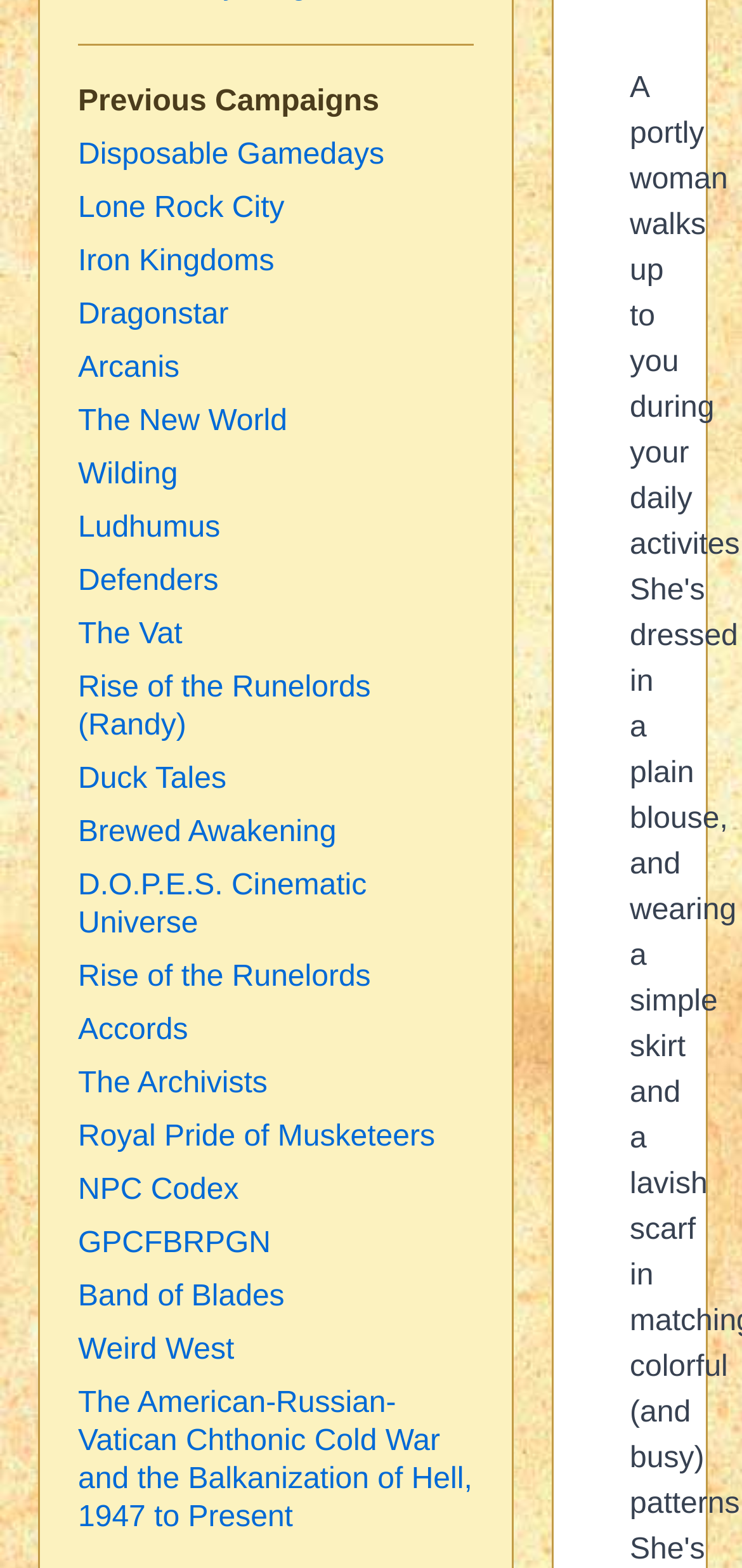Please specify the bounding box coordinates in the format (top-left x, top-left y, bottom-right x, bottom-right y), with all values as floating point numbers between 0 and 1. Identify the bounding box of the UI element described by: Defenders

[0.105, 0.36, 0.294, 0.381]